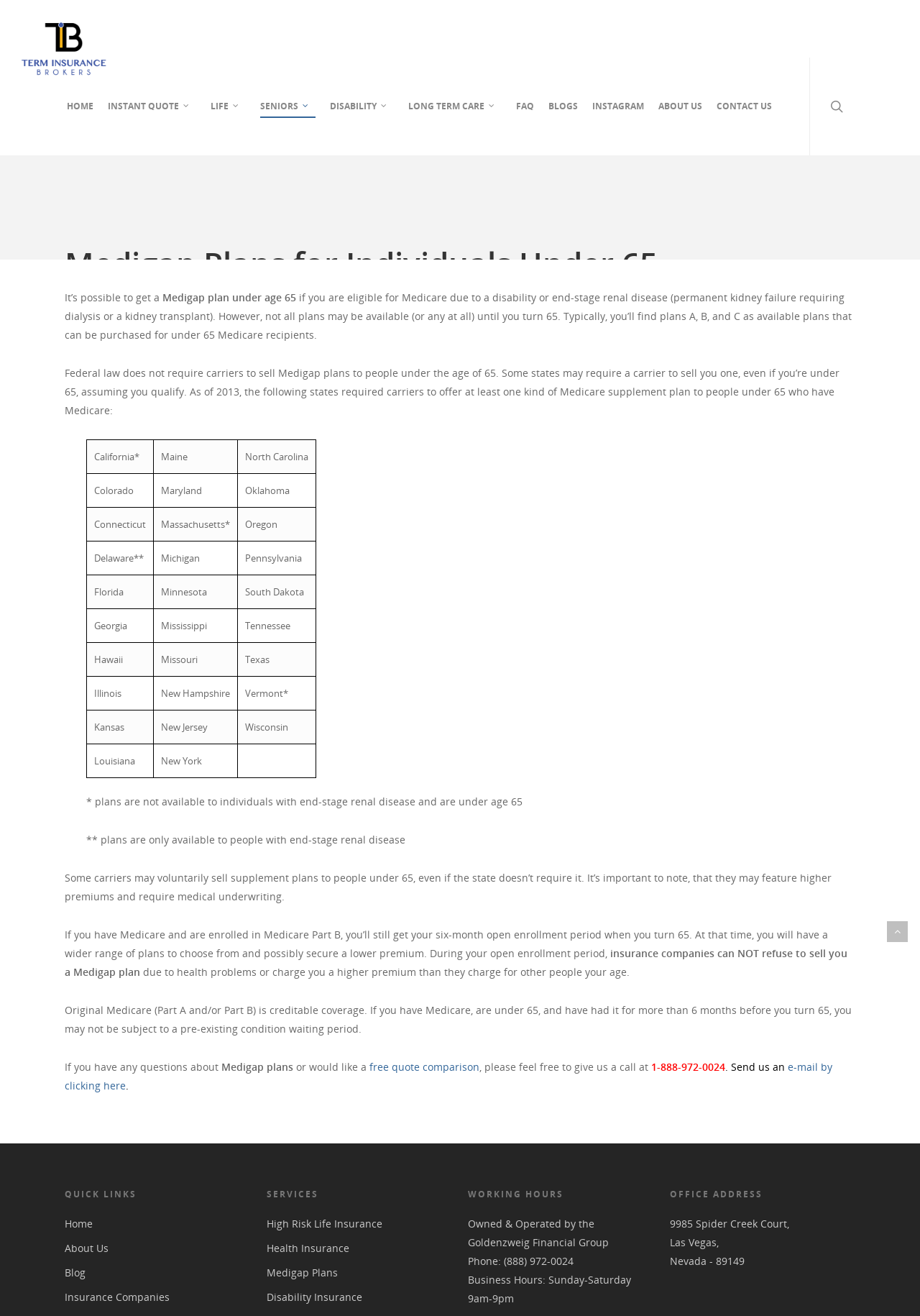Respond with a single word or short phrase to the following question: 
What happens during the open enrollment period when you turn 65?

Wider range of plans